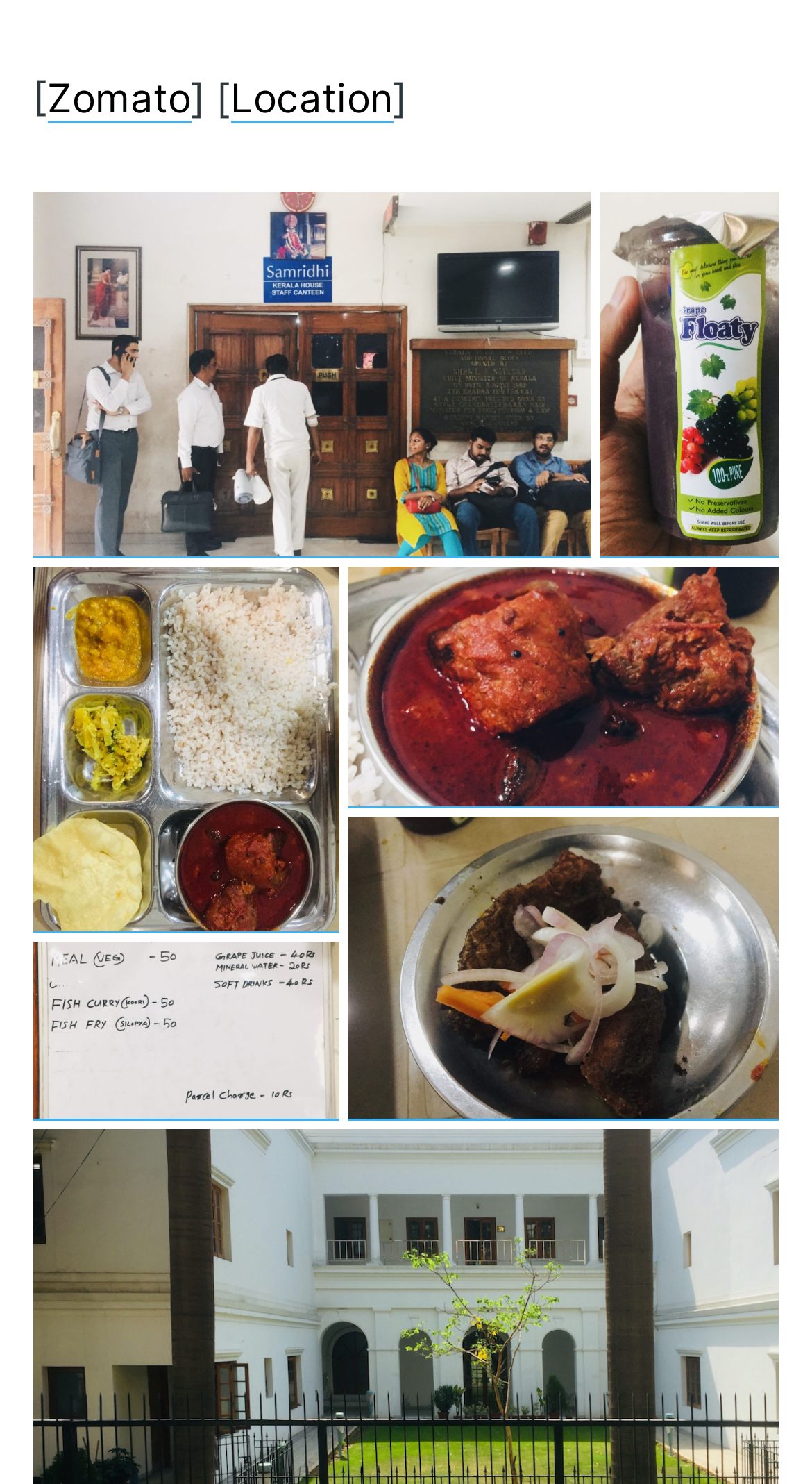Can you show the bounding box coordinates of the region to click on to complete the task described in the instruction: "open image in lightbox"?

[0.04, 0.382, 0.417, 0.629]